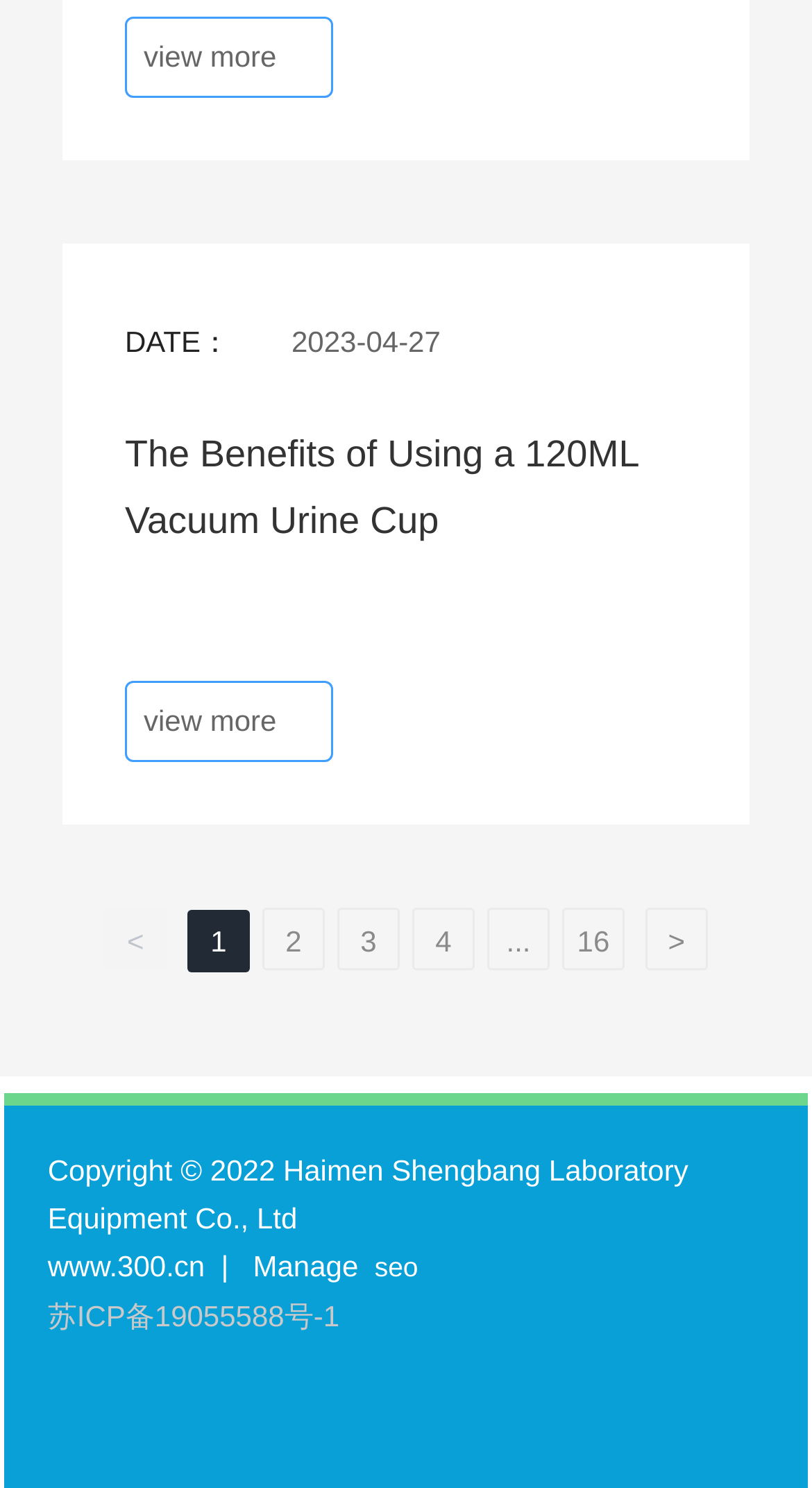Locate the bounding box coordinates of the clickable area to execute the instruction: "visit the website www.300.cn". Provide the coordinates as four float numbers between 0 and 1, represented as [left, top, right, bottom].

[0.059, 0.84, 0.252, 0.862]